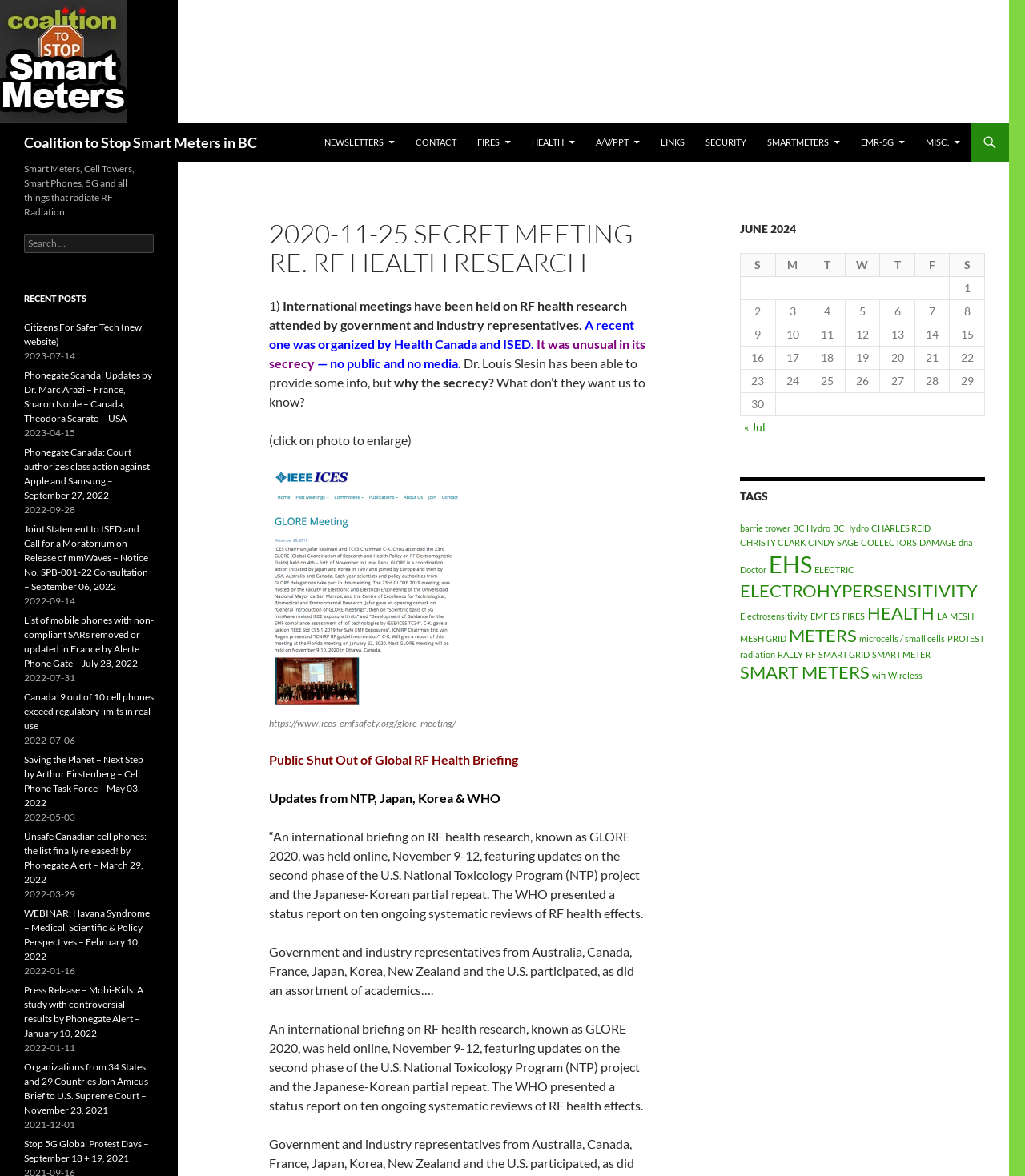Provide an in-depth caption for the elements present on the webpage.

The webpage appears to be a blog post or article from the "Coalition to Stop Smart Meters in BC" website. At the top of the page, there is a logo and a navigation menu with links to various sections of the website, including "NEWSLETTERS", "CONTACT", "FIRES", "HEALTH", and others.

Below the navigation menu, there is a heading that reads "2020-11-25 SECRET MEETING RE. RF HEALTH RESEARCH". This is followed by a series of paragraphs that discuss a recent meeting on RF health research, attended by government and industry representatives. The text explains that the meeting was unusual in its secrecy, with no public or media attendance.

The article also includes a figure with a caption that reads "https://www.ices-emfsafety.org/glore-meeting/". Below the figure, there are additional paragraphs that discuss updates from the National Toxicology Program (NTP), Japan, Korea, and the World Health Organization (WHO) on RF health research.

On the right-hand side of the page, there is a table with a caption that reads "JUNE 2024". The table appears to be a calendar or schedule, with columns labeled "S", "M", "T", "W", "T", "F", and "S", and rows labeled with dates from 1 to 27.

Overall, the webpage appears to be a informative article or blog post that discusses recent developments in RF health research and its implications.